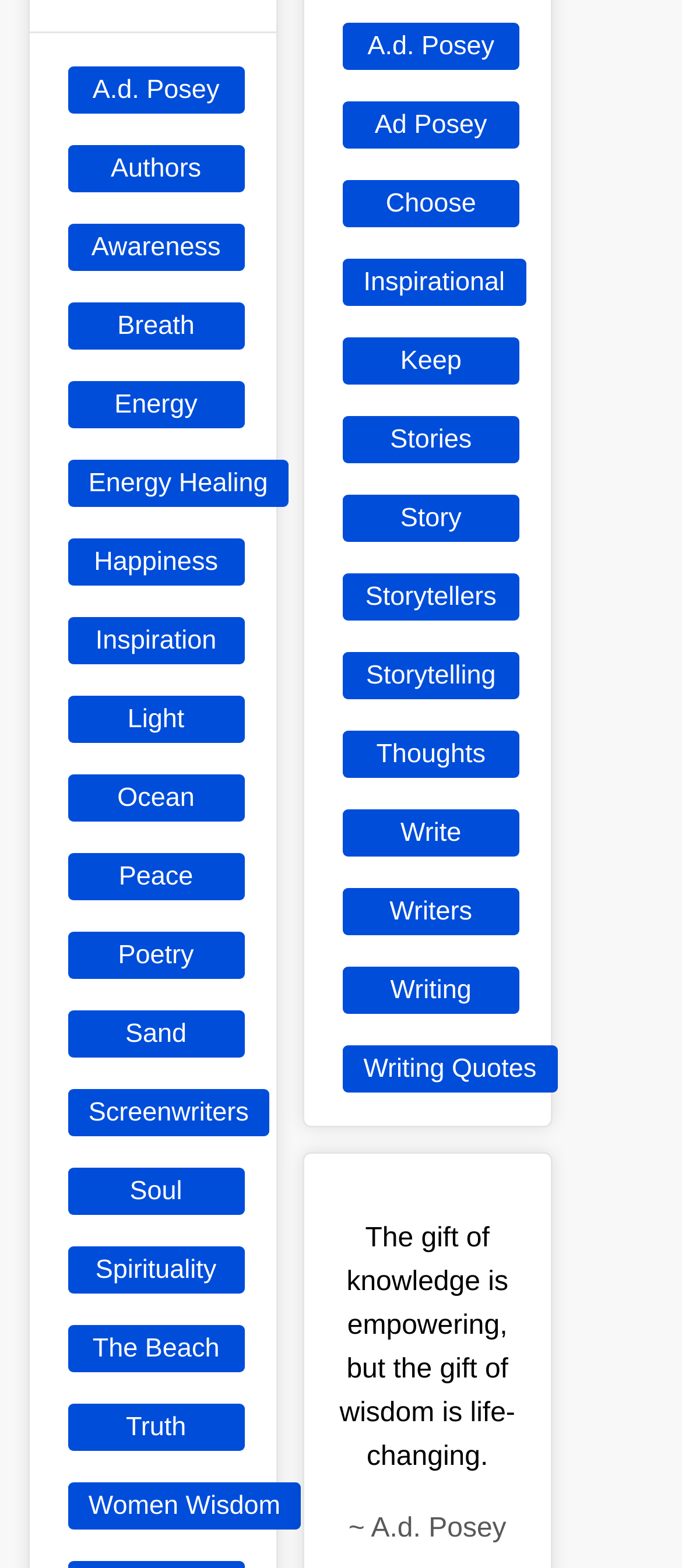Find the bounding box coordinates of the element to click in order to complete this instruction: "Check out the 'Writing Quotes' page". The bounding box coordinates must be four float numbers between 0 and 1, denoted as [left, top, right, bottom].

[0.502, 0.666, 0.817, 0.696]